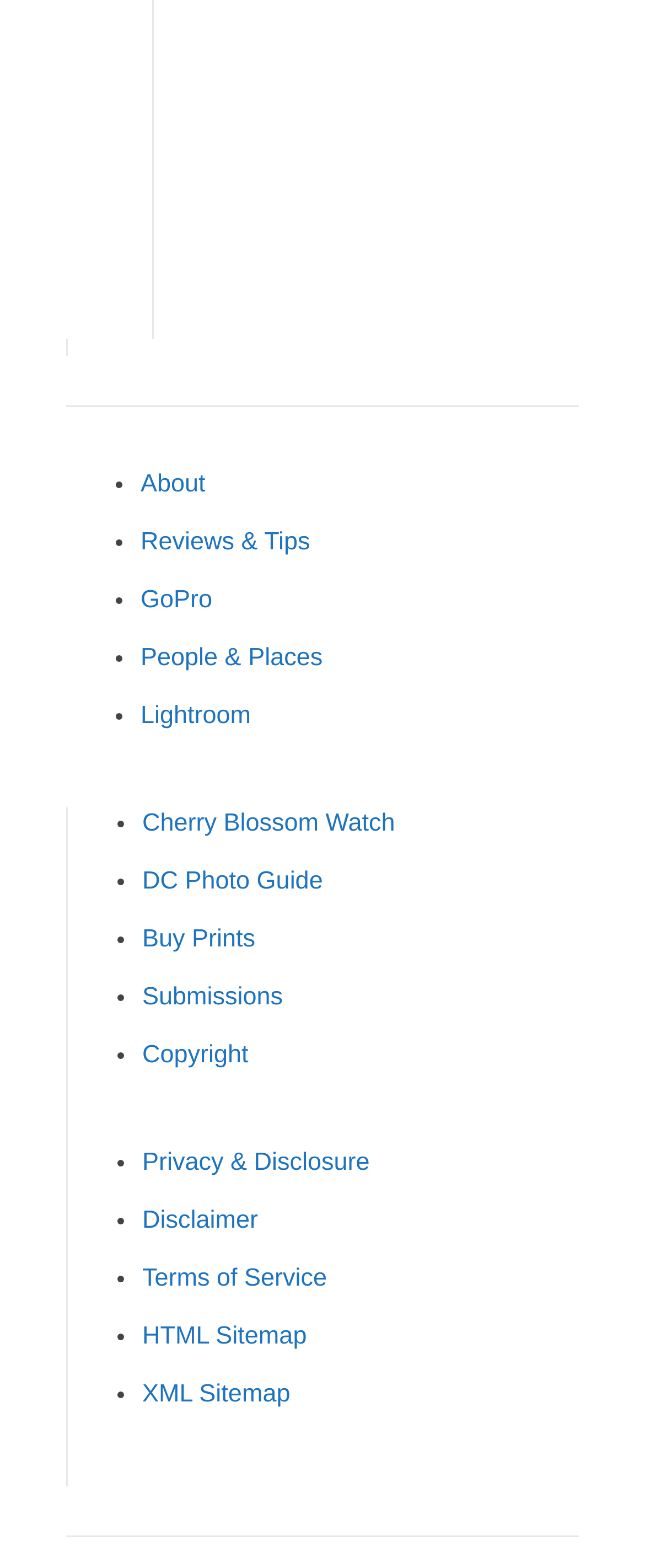Using the webpage screenshot and the element description XML Sitemap, determine the bounding box coordinates. Specify the coordinates in the format (top-left x, top-left y, bottom-right x, bottom-right y) with values ranging from 0 to 1.

[0.221, 0.88, 0.45, 0.898]